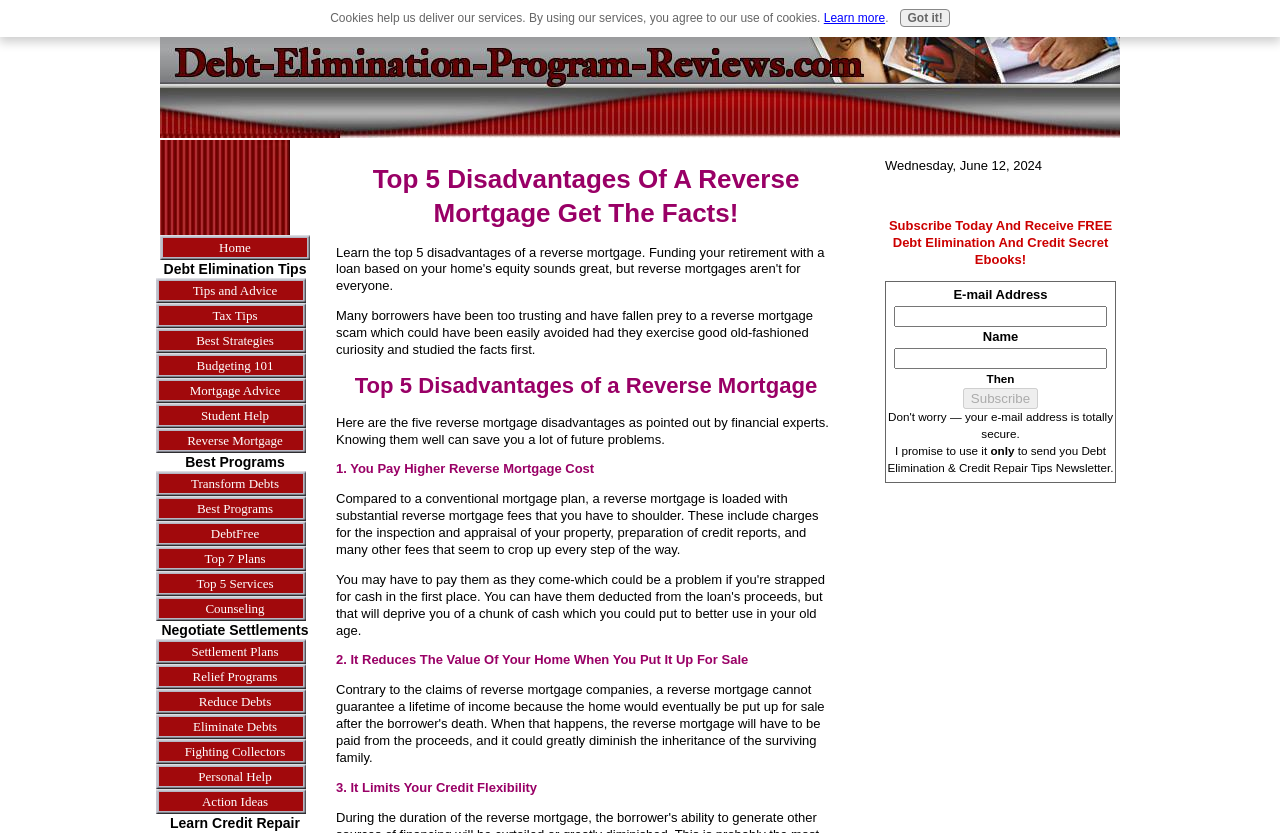What is the title of the main article on the webpage?
Look at the image and provide a short answer using one word or a phrase.

Top 5 Disadvantages of a Reverse Mortgage